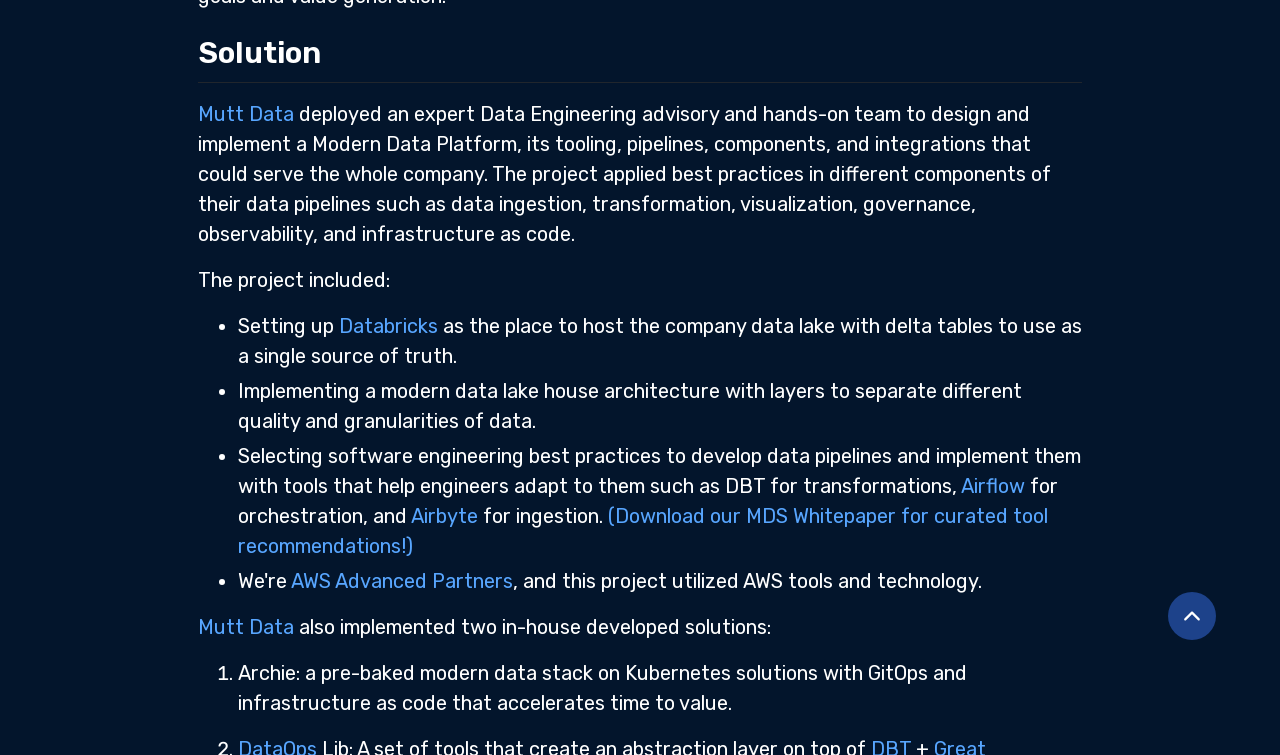Using the details from the image, please elaborate on the following question: What is the tool used for orchestration?

The tool used for orchestration is Airflow, as mentioned in the sentence 'Selecting software engineering best practices to develop data pipelines and implement them with tools that help engineers adapt to them such as DBT for transformations, and Airflow for orchestration,'